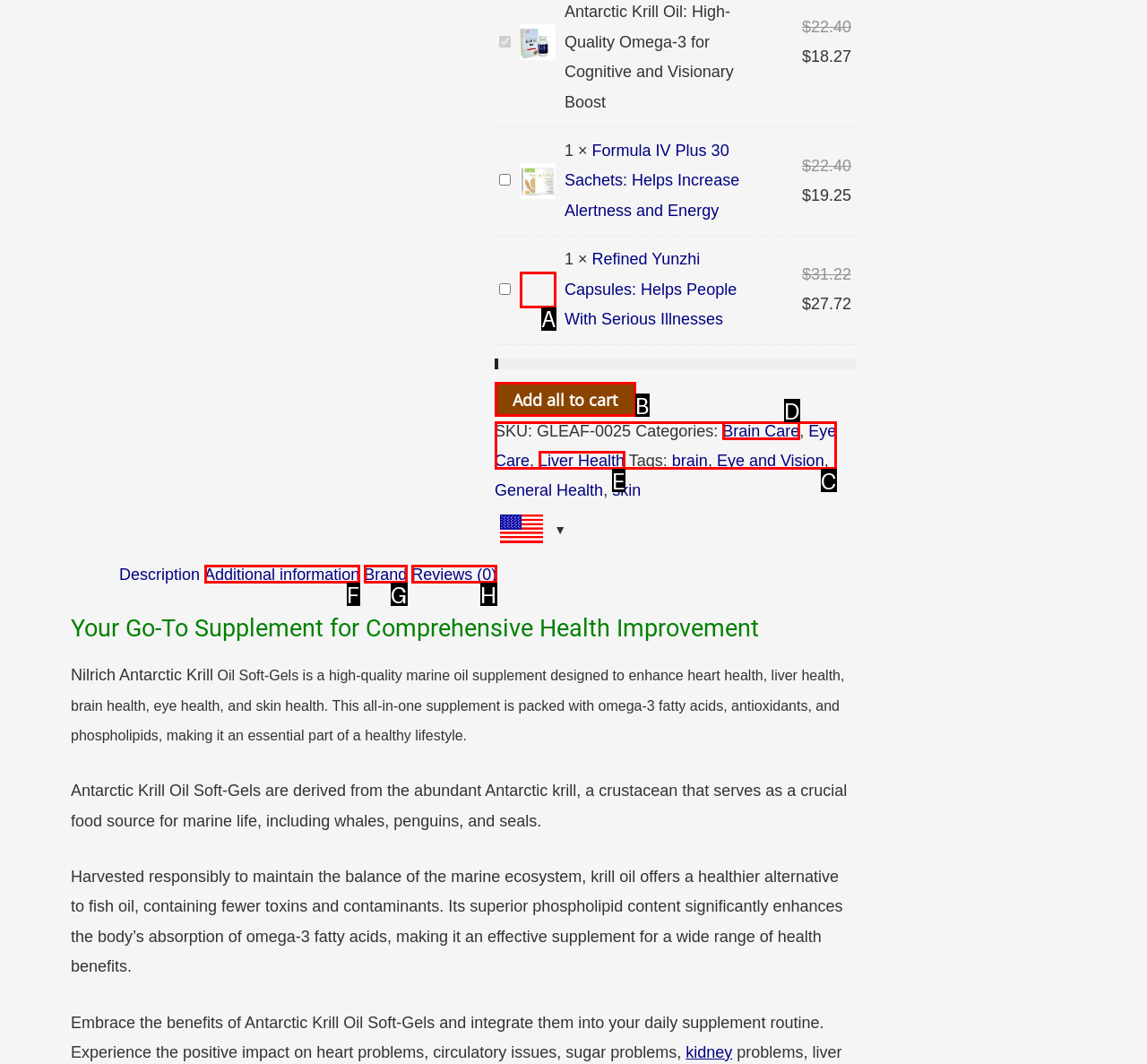Identify the letter of the UI element that fits the description: Add all to cart
Respond with the letter of the option directly.

B